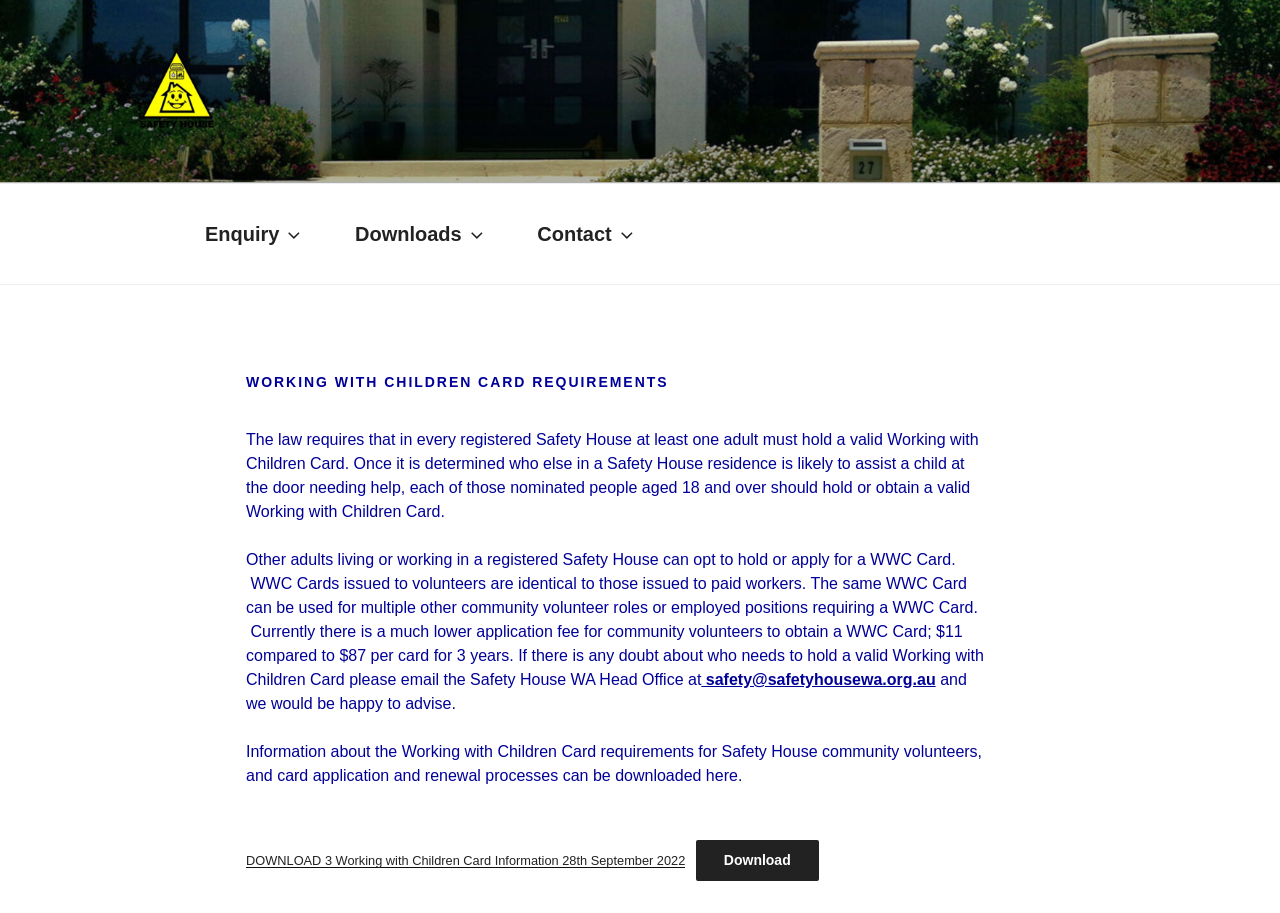Answer in one word or a short phrase: 
What is the email address to contact for doubts about who needs to hold a valid Working with Children Card?

safety@safetyhousewa.org.au